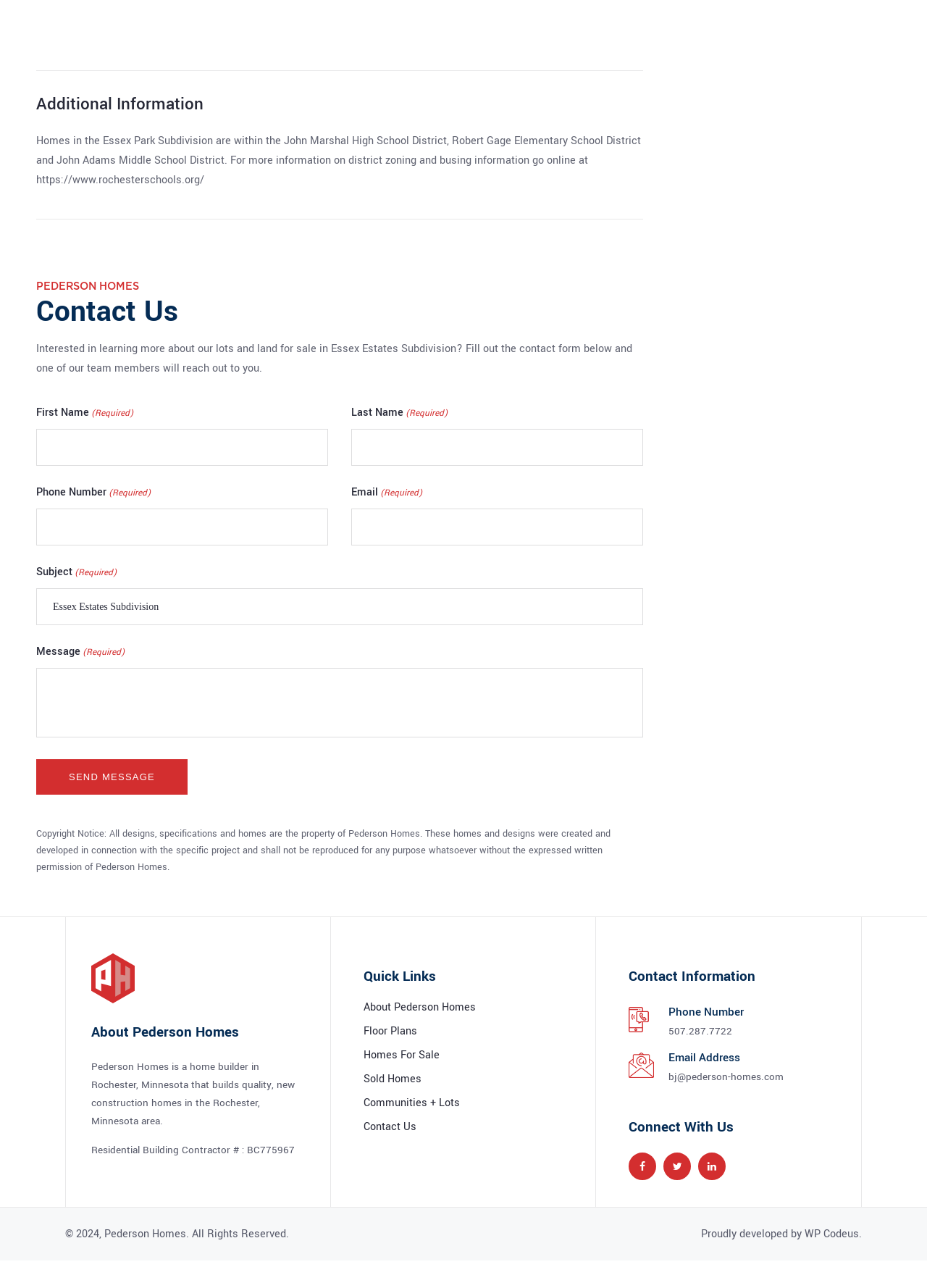Please provide a comprehensive answer to the question based on the screenshot: What is the copyright notice of Pederson Homes?

The StaticText element with the text 'Copyright Notice: All designs, specifications and homes are the property of Pederson Homes. These homes and designs were created and developed in connection with the specific project and shall not be reproduced for any purpose whatsoever without the expressed written permission of Pederson Homes.' provides the copyright notice of Pederson Homes.